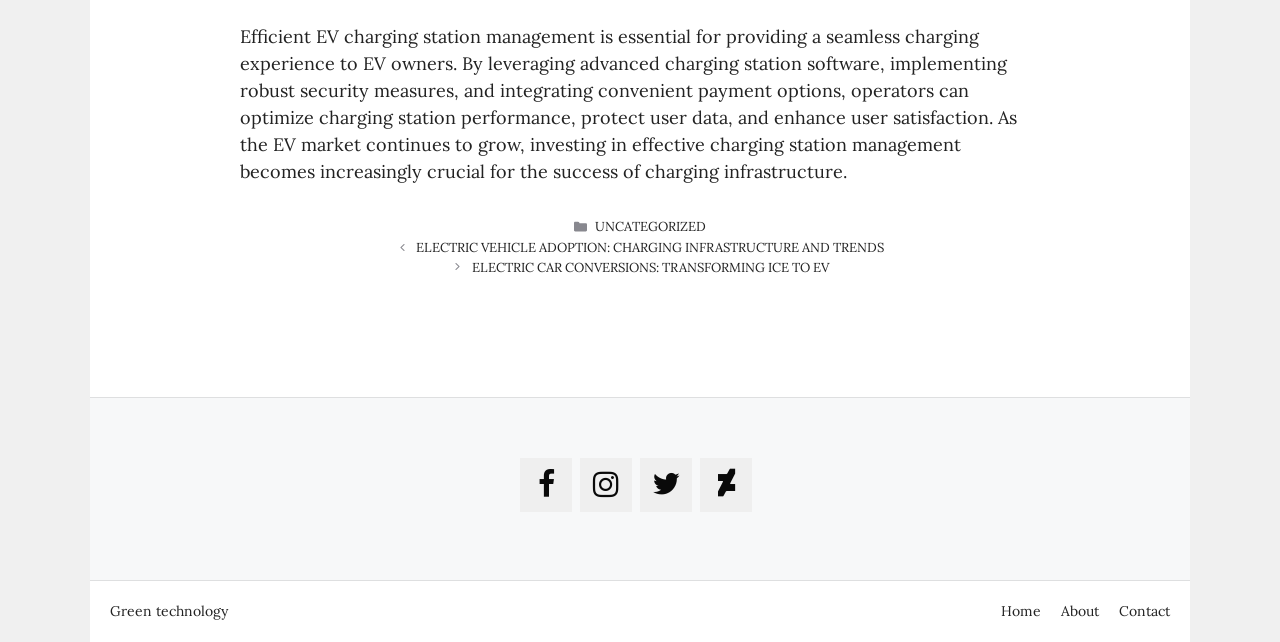Locate the bounding box coordinates of the item that should be clicked to fulfill the instruction: "Read about electric vehicle adoption".

[0.325, 0.372, 0.691, 0.399]